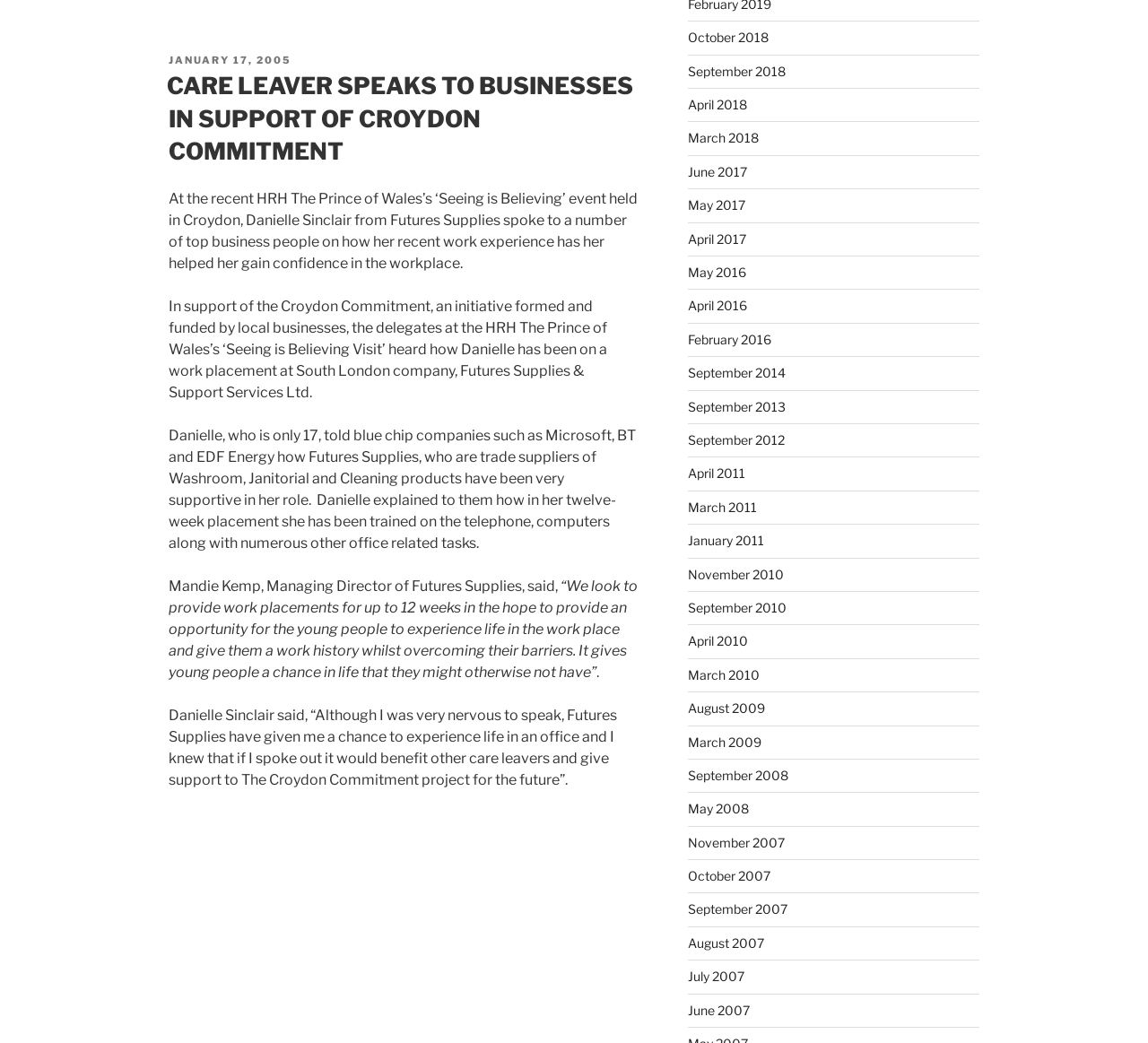Please specify the bounding box coordinates for the clickable region that will help you carry out the instruction: "Click on the 'April 2018' link".

[0.599, 0.093, 0.65, 0.108]